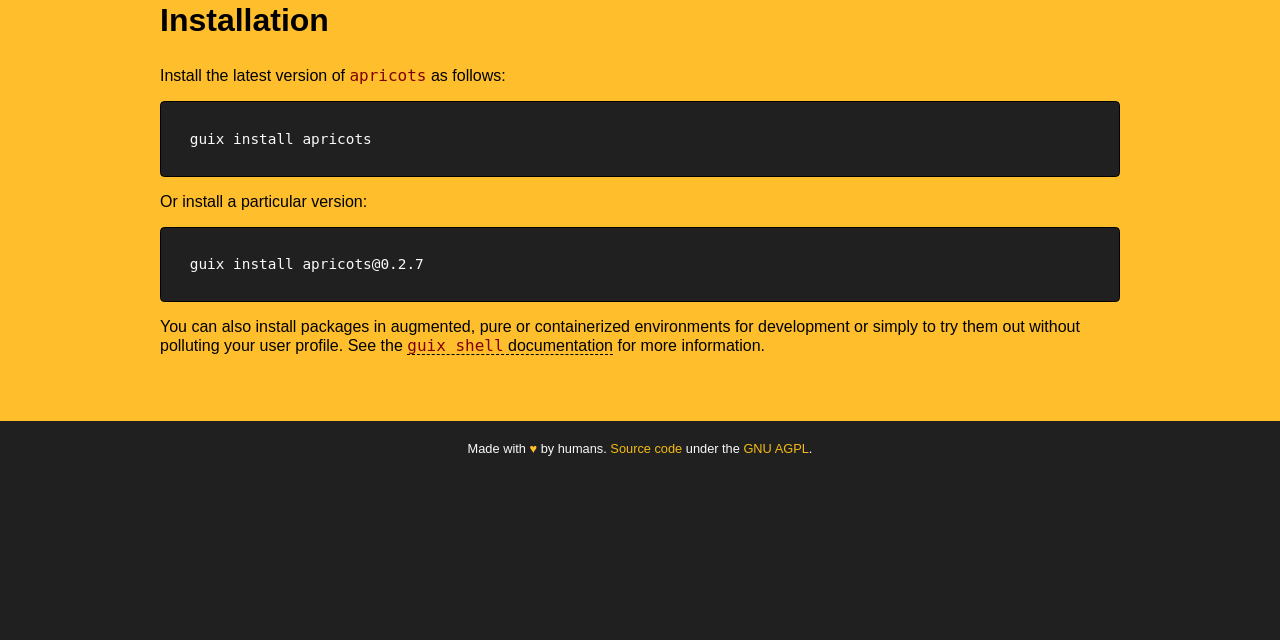Predict the bounding box of the UI element that fits this description: "Source code".

[0.477, 0.689, 0.533, 0.713]